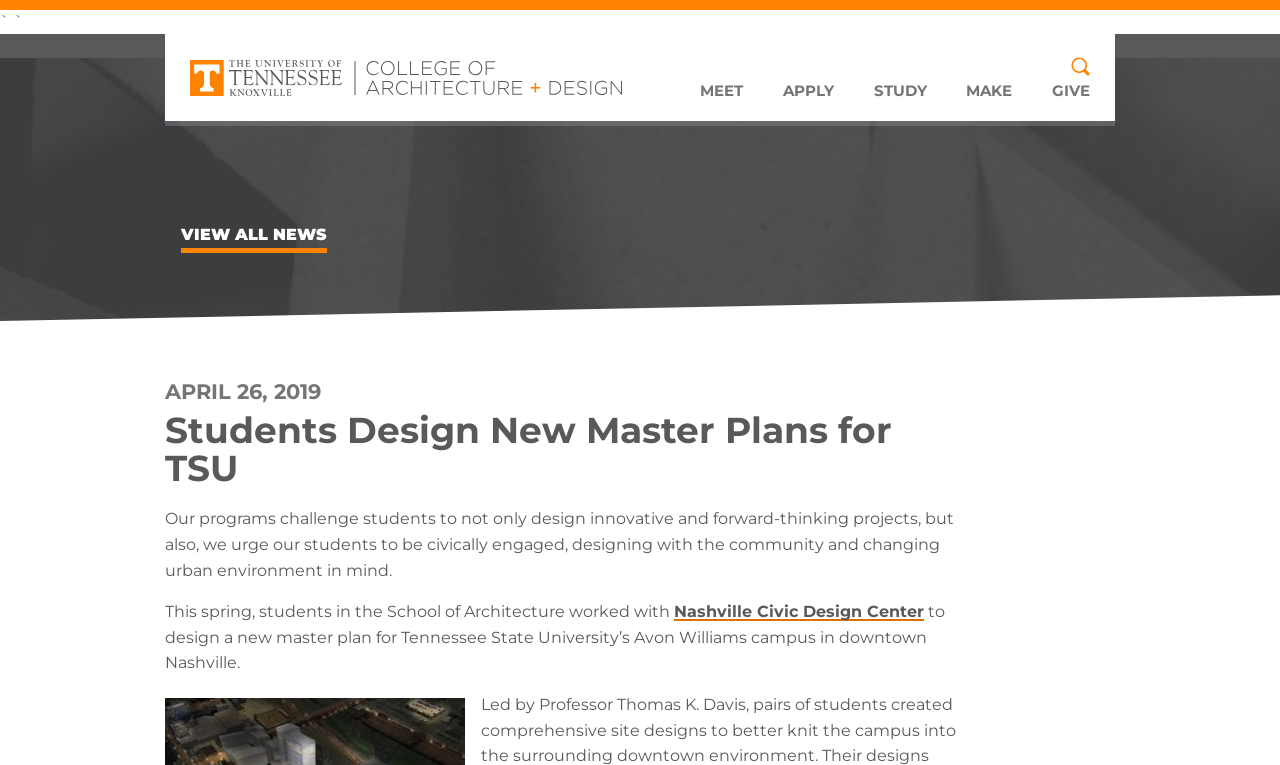Given the element description, predict the bounding box coordinates in the format (top-left x, top-left y, bottom-right x, bottom-right y), using floating point numbers between 0 and 1: Apply

[0.612, 0.099, 0.651, 0.158]